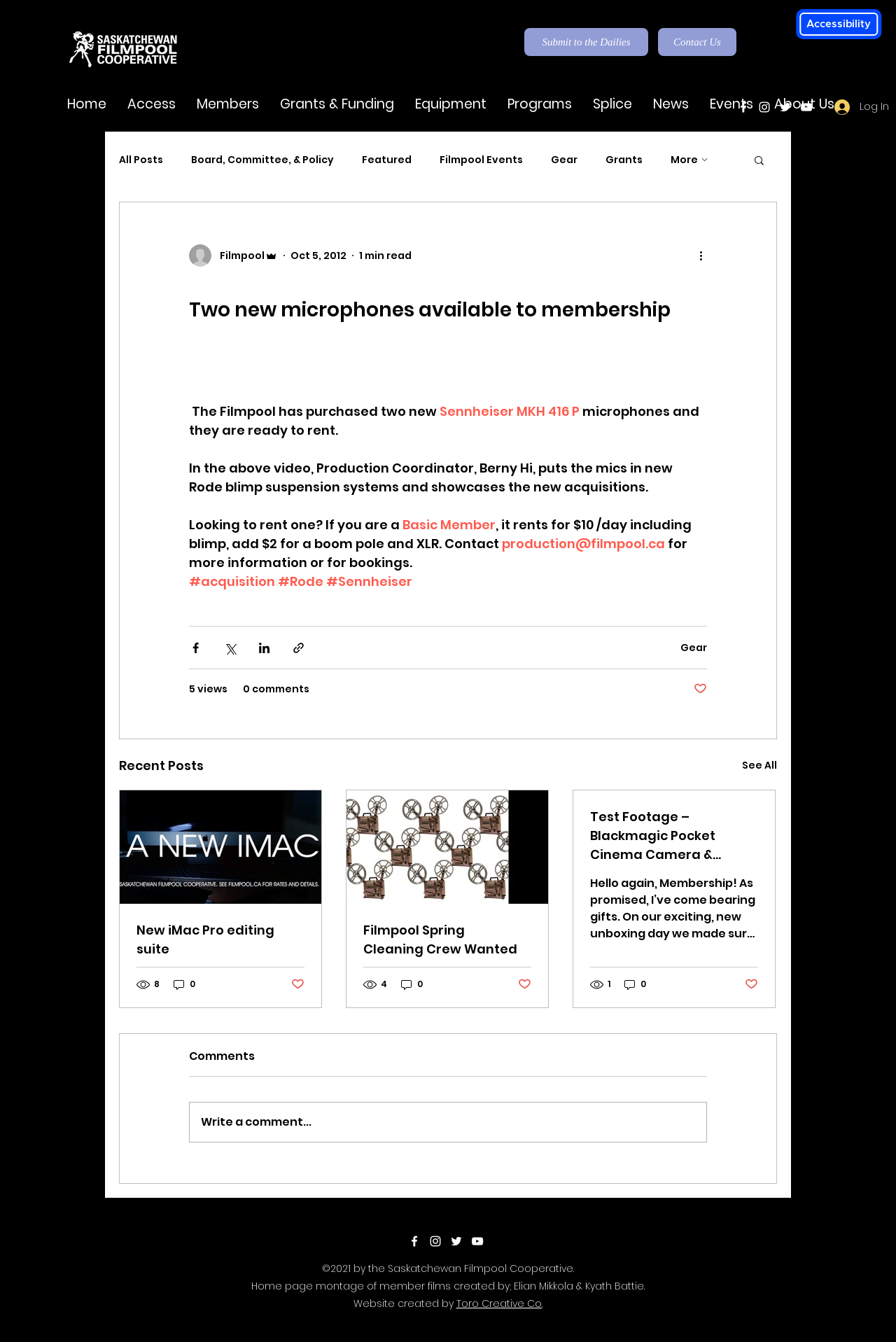Refer to the image and provide an in-depth answer to the question: 
What type of equipment is available for rent?

Based on the webpage content, it is mentioned that the Filmpool has purchased two new Sennheiser MKH 416 P microphones and they are ready to rent, which implies that microphones are available for rent.